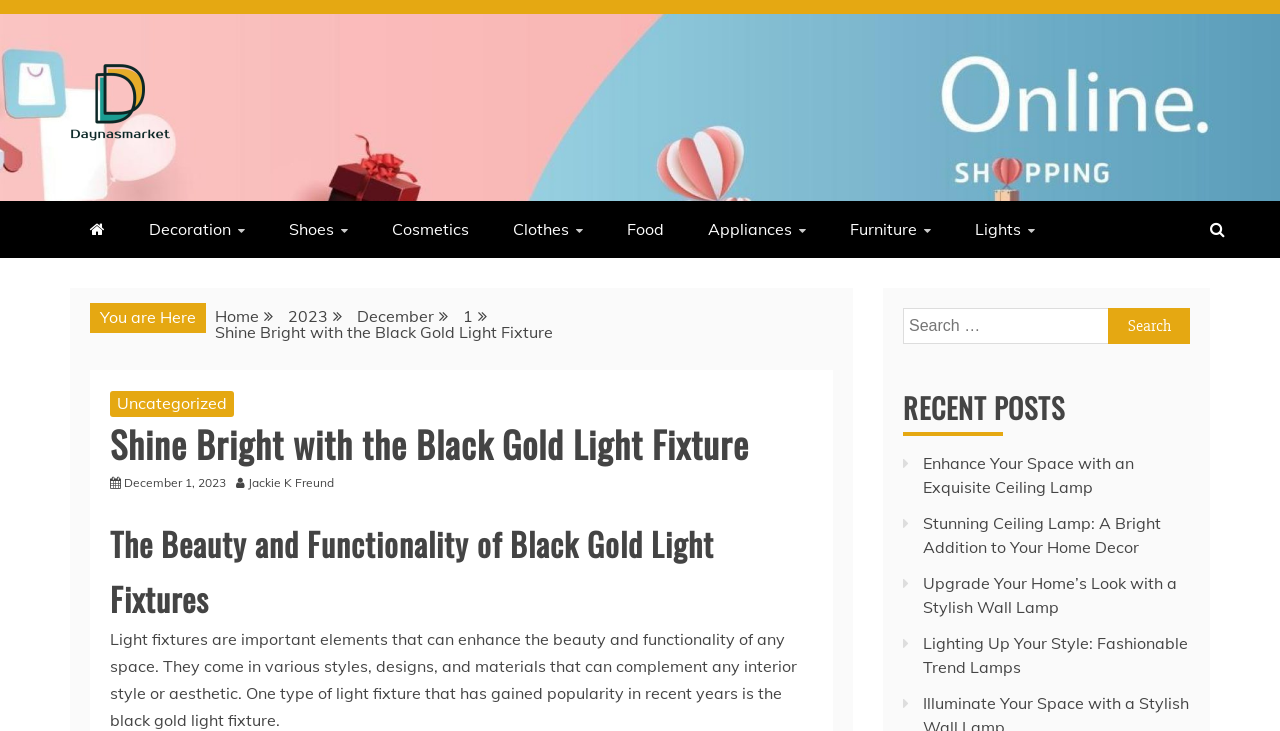Please specify the bounding box coordinates of the clickable region to carry out the following instruction: "Read about the beauty of black gold light fixtures". The coordinates should be four float numbers between 0 and 1, in the format [left, top, right, bottom].

[0.086, 0.707, 0.635, 0.856]